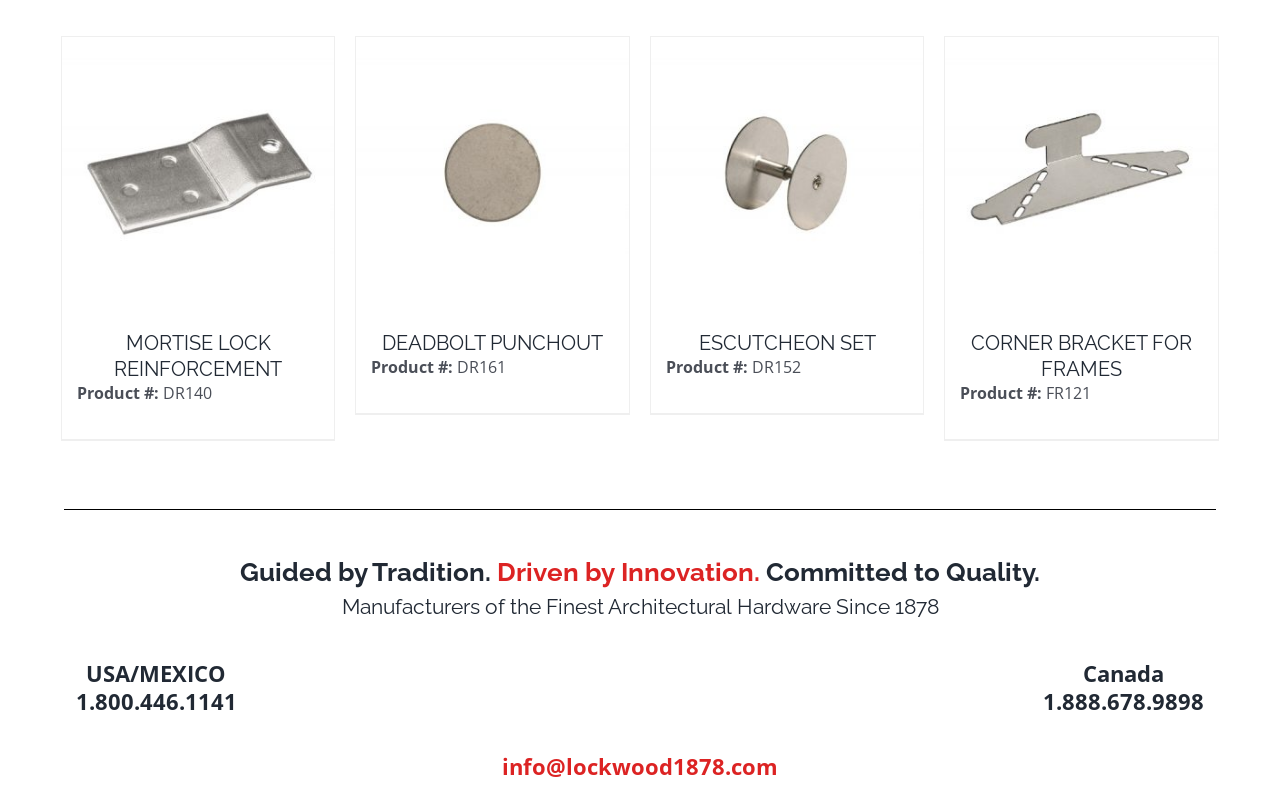What is the phone number for Canada?
Look at the image and provide a short answer using one word or a phrase.

1.888.678.9898